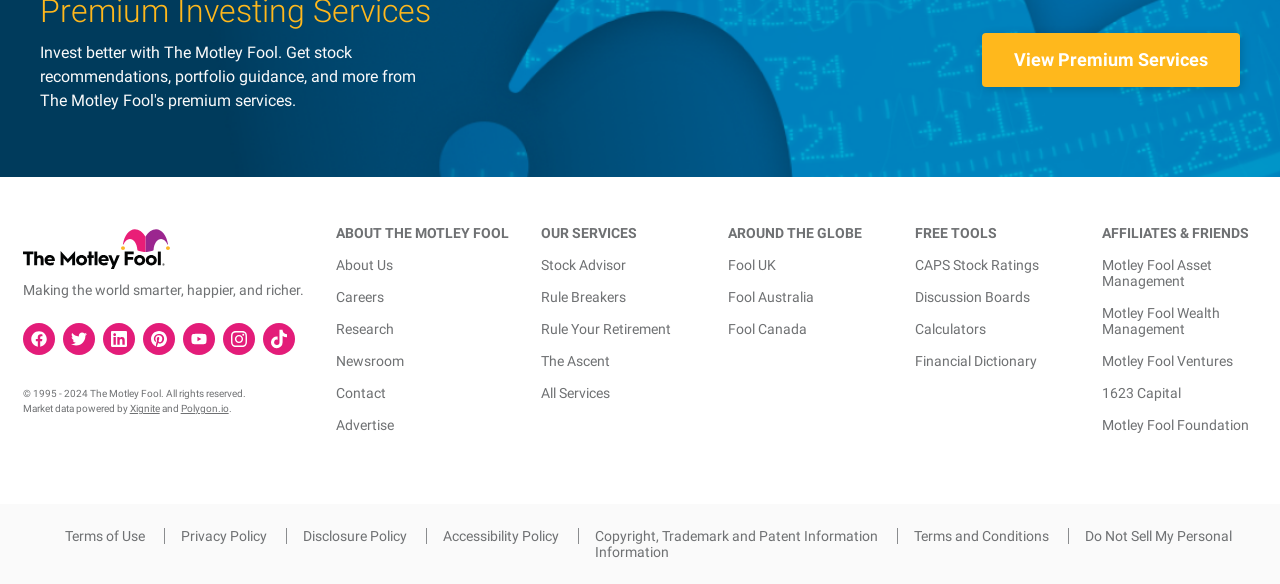What is the name of the affiliate that provides wealth management services?
Give a detailed response to the question by analyzing the screenshot.

I found the answer by looking at the links under the 'AFFILIATES & FRIENDS' heading, and one of the links is 'Motley Fool Wealth Management' which provides wealth management services.